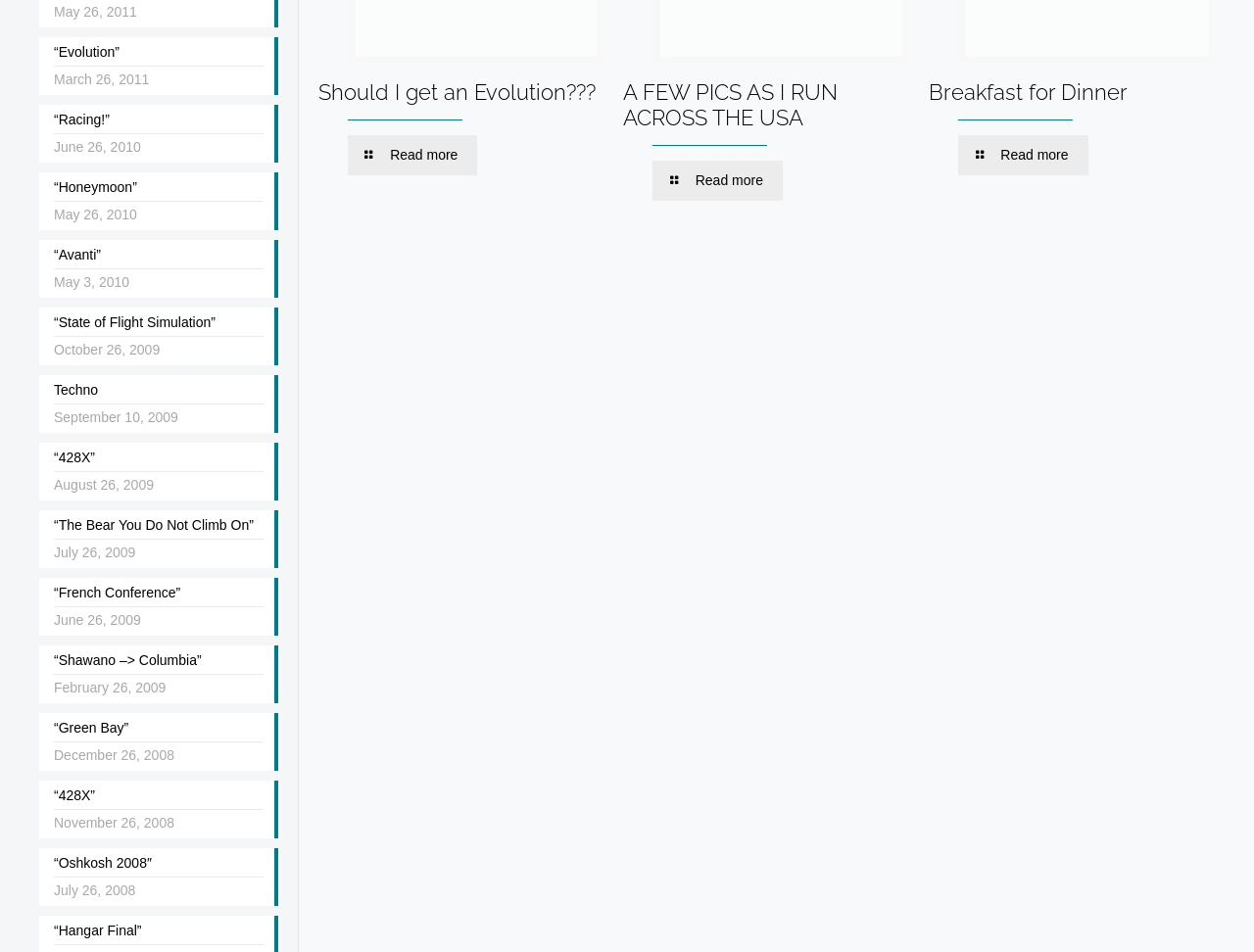Specify the bounding box coordinates for the region that must be clicked to perform the given instruction: "Read more about 'A FEW PICS AS I RUN ACROSS THE USA'".

[0.497, 0.084, 0.668, 0.137]